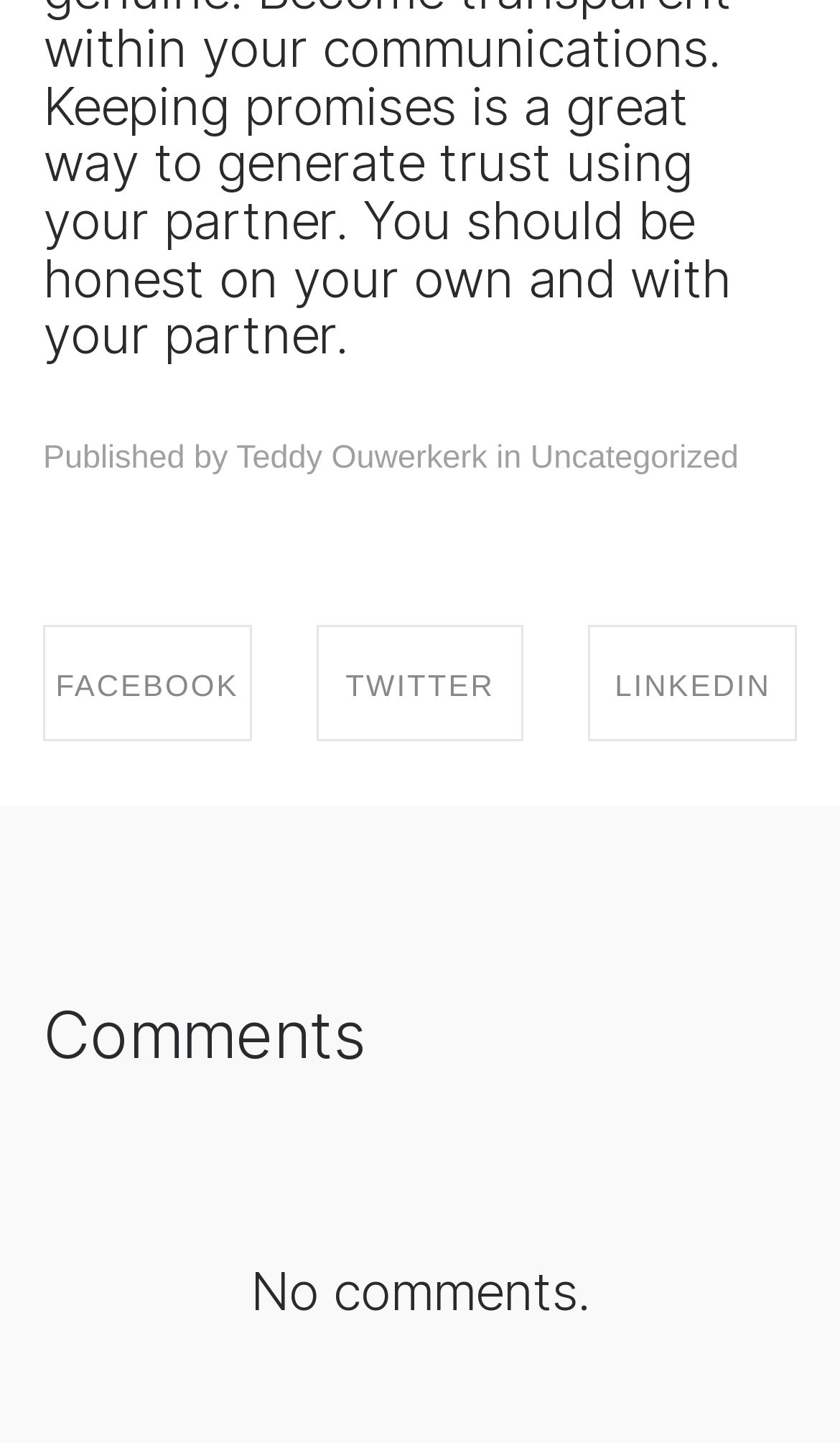Given the following UI element description: "Uncategorized", find the bounding box coordinates in the webpage screenshot.

[0.631, 0.305, 0.879, 0.33]